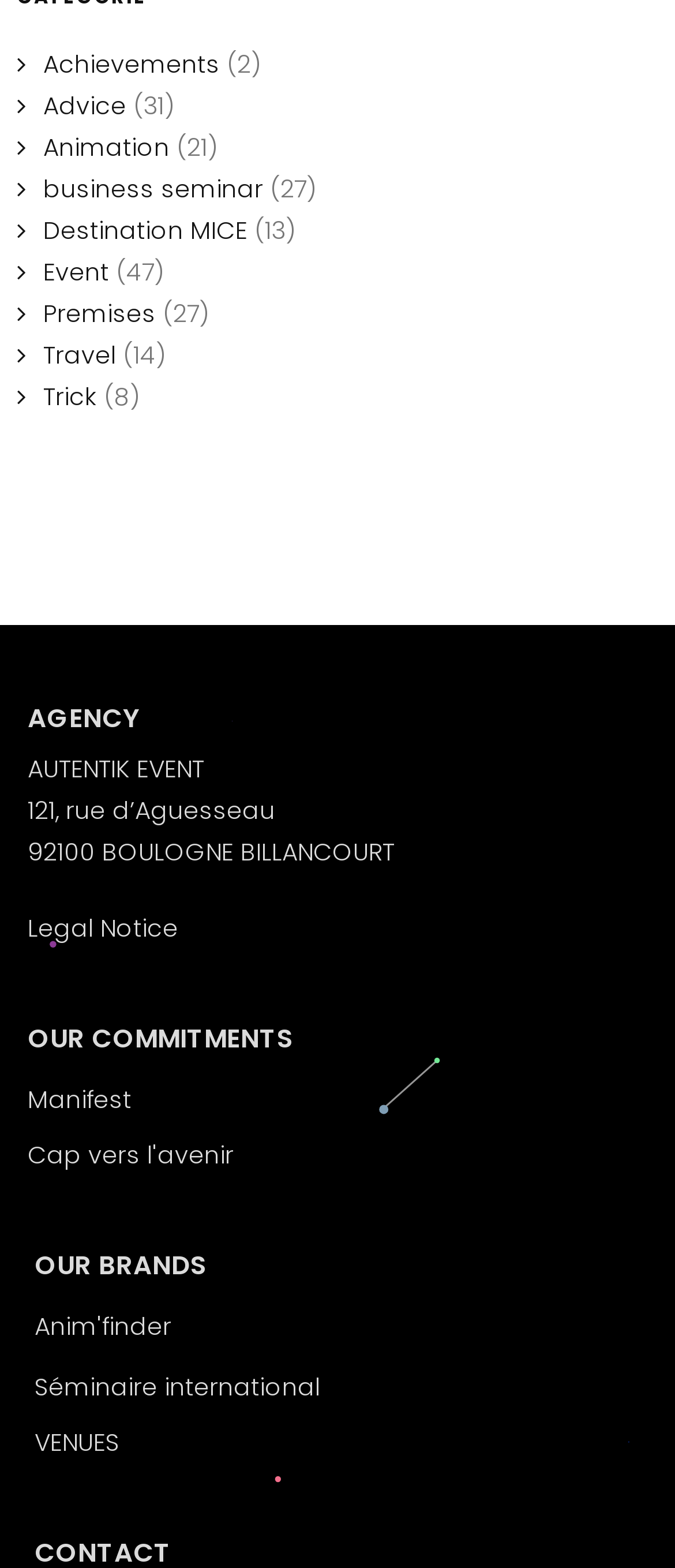Please locate the bounding box coordinates of the element that should be clicked to complete the given instruction: "Explore the VENUES".

[0.051, 0.907, 0.177, 0.933]